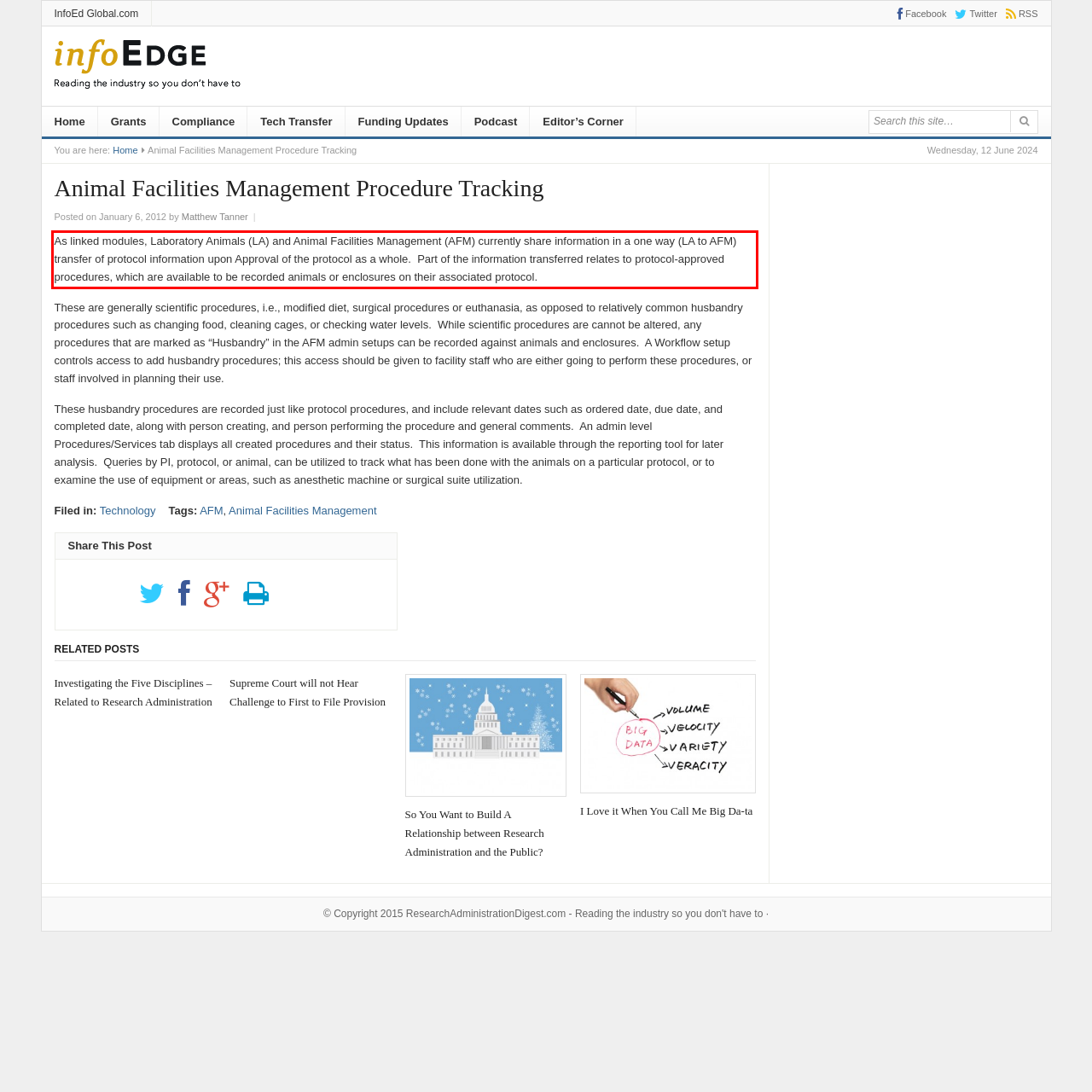From the provided screenshot, extract the text content that is enclosed within the red bounding box.

As linked modules, Laboratory Animals (LA) and Animal Facilities Management (AFM) currently share information in a one way (LA to AFM) transfer of protocol information upon Approval of the protocol as a whole. Part of the information transferred relates to protocol-approved procedures, which are available to be recorded animals or enclosures on their associated protocol.